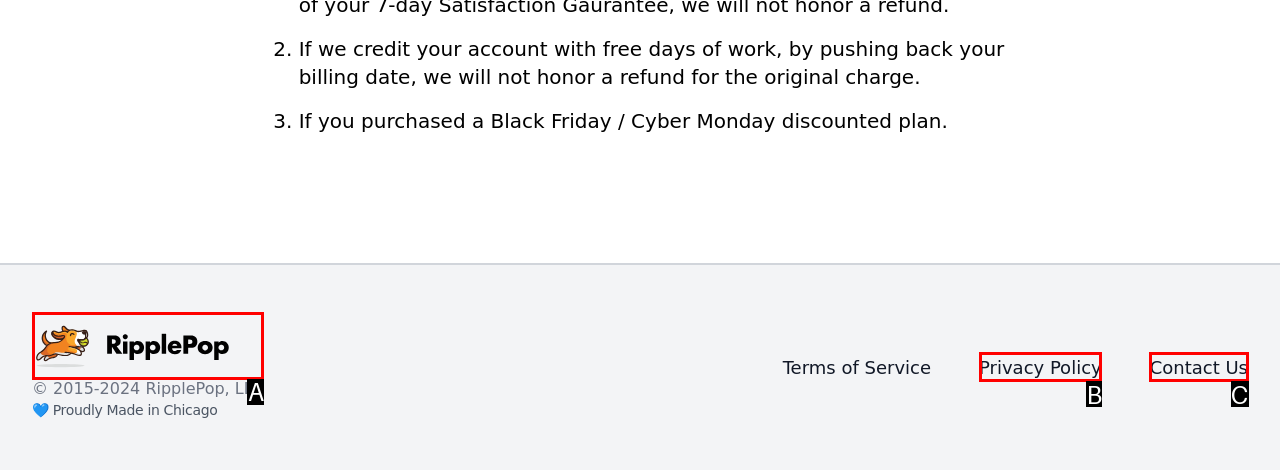Identify the option that corresponds to the given description: parent_node: © 2015-2024 RipplePop, LLC. Reply with the letter of the chosen option directly.

A